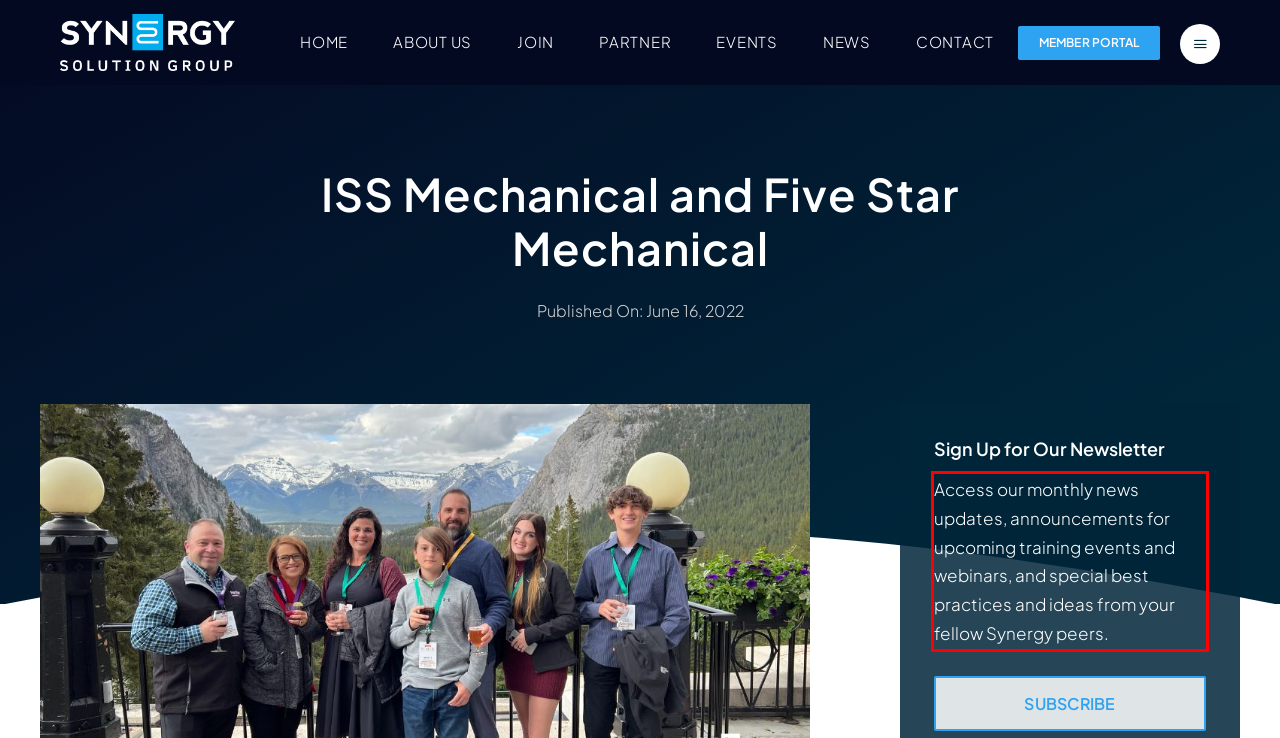Please identify and extract the text content from the UI element encased in a red bounding box on the provided webpage screenshot.

Access our monthly news updates, announcements for upcoming training events and webinars, and special best practices and ideas from your fellow Synergy peers.